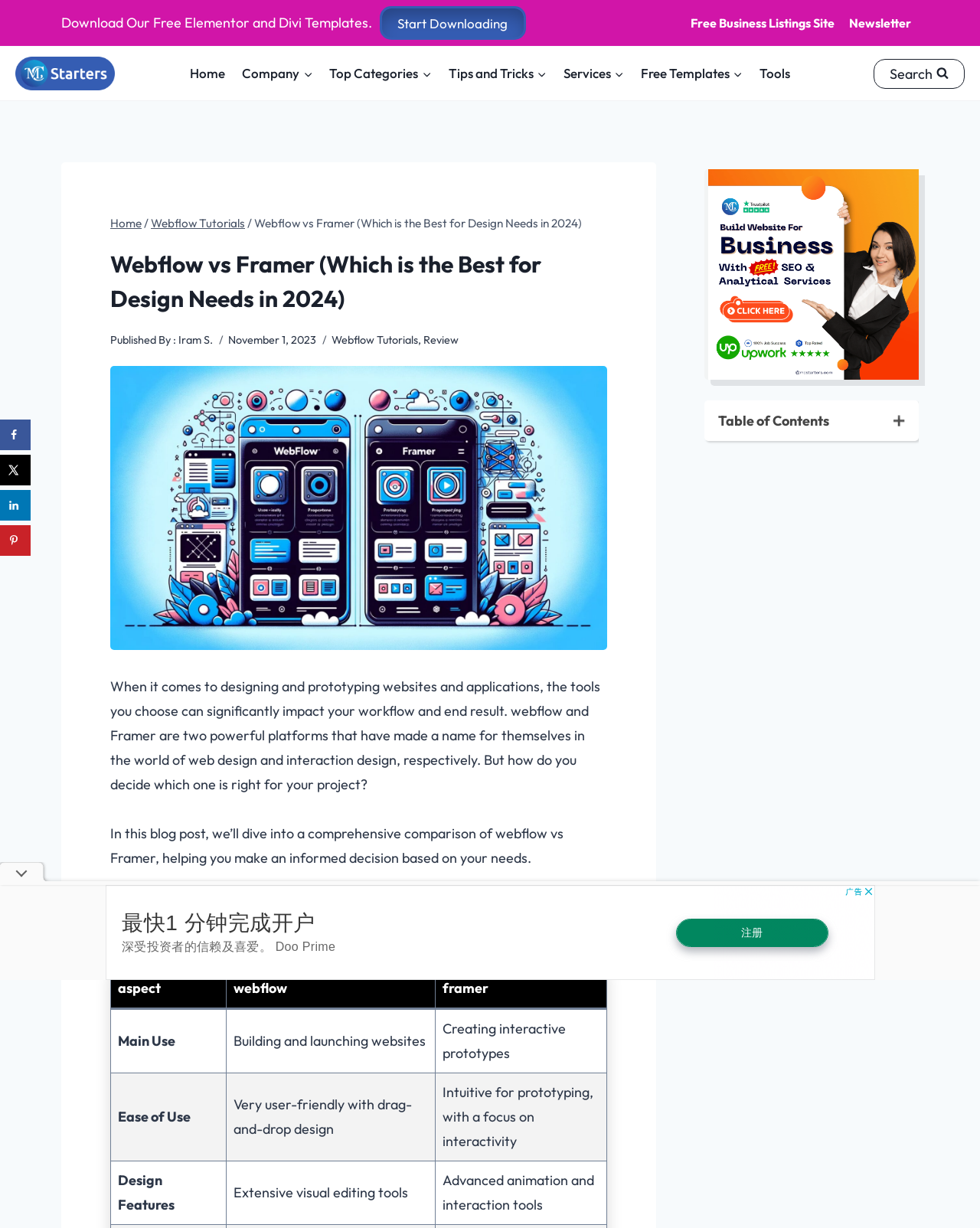Identify the bounding box for the described UI element. Provide the coordinates in (top-left x, top-left y, bottom-right x, bottom-right y) format with values ranging from 0 to 1: contact us

None